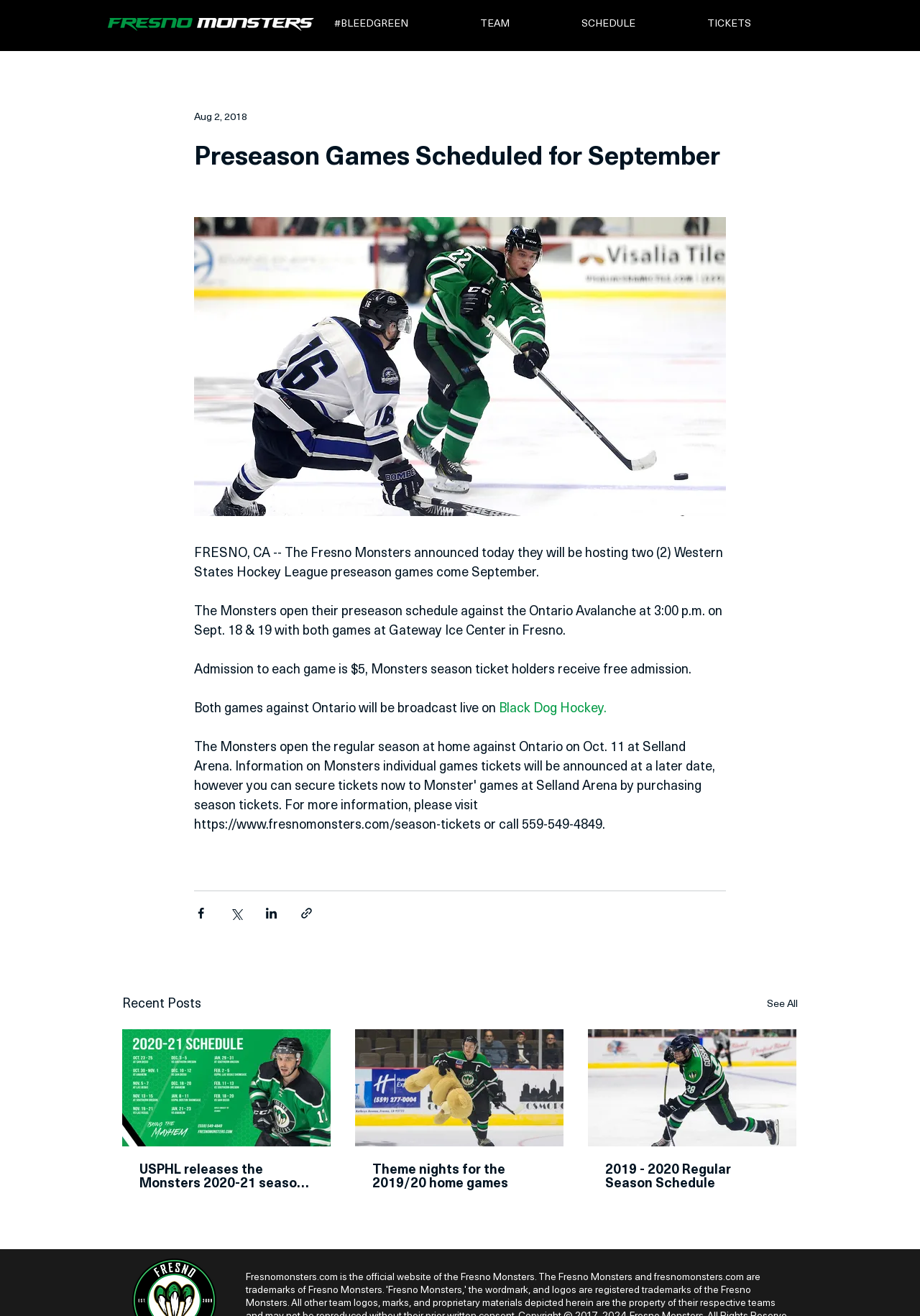Locate and provide the bounding box coordinates for the HTML element that matches this description: "Black Dog Hockey.".

[0.542, 0.534, 0.659, 0.544]